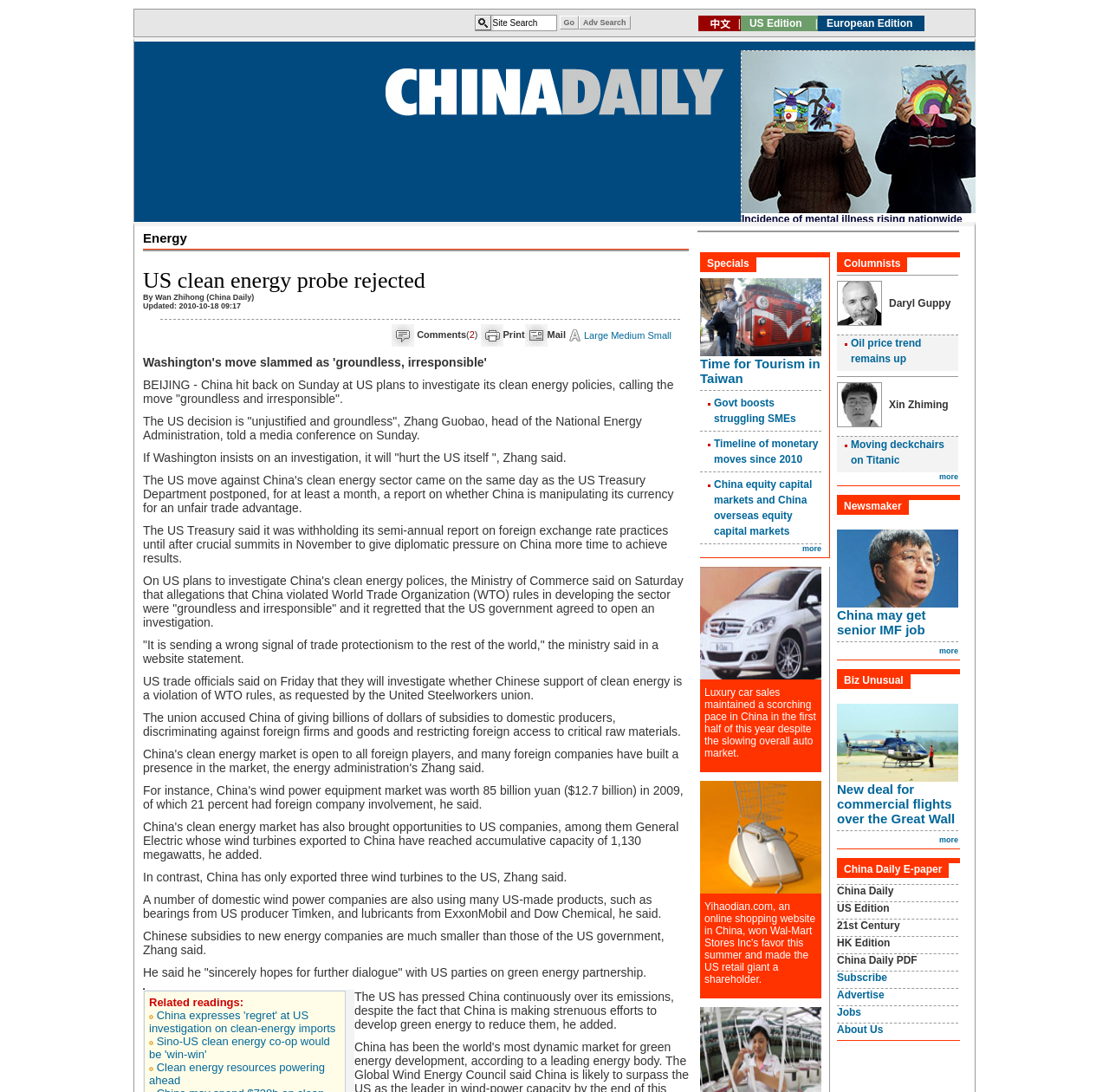What is the Ministry of Commerce's response to US allegations?
Based on the image, provide your answer in one word or phrase.

Groundless and irresponsible